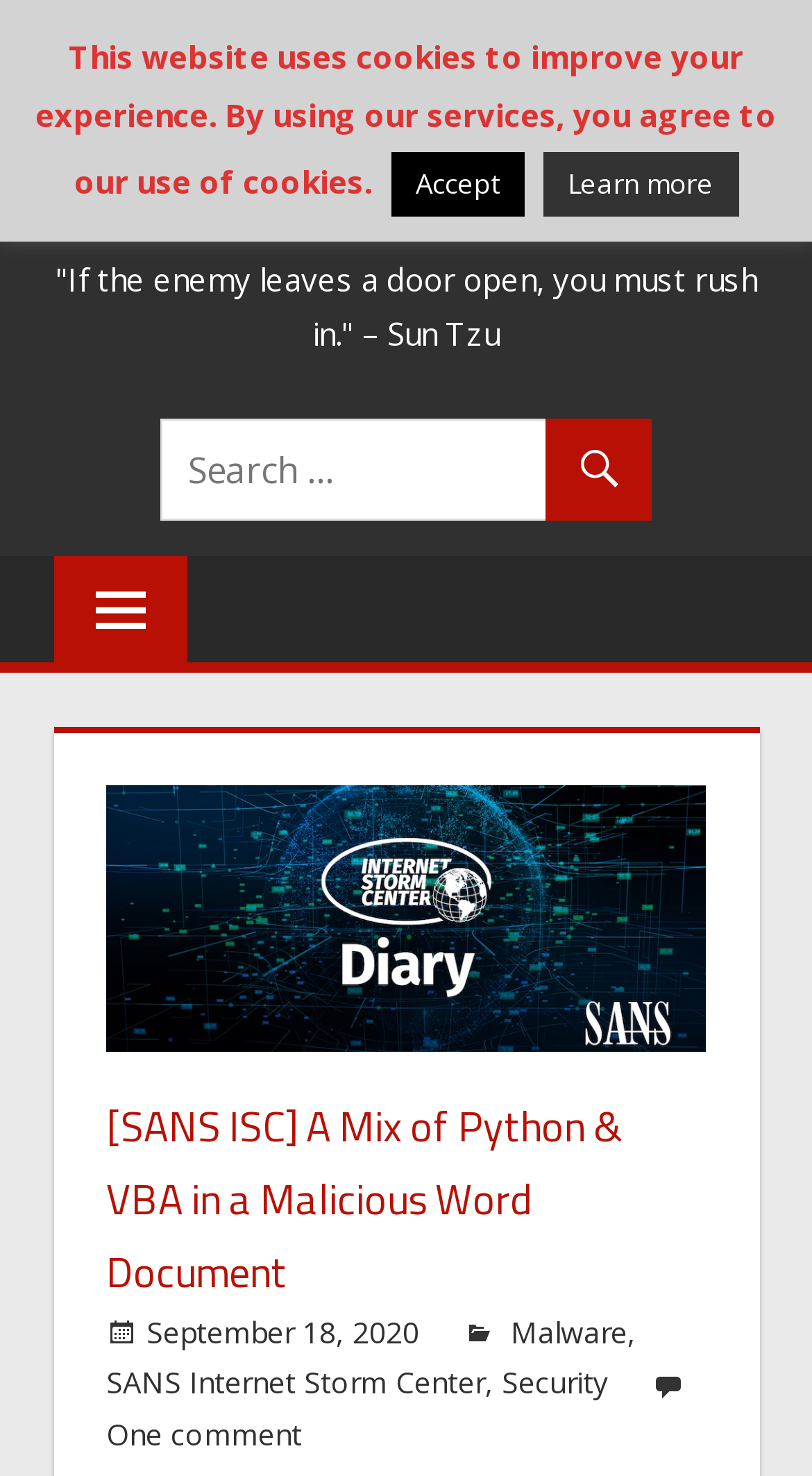Please examine the image and answer the question with a detailed explanation:
What is the quote on the webpage?

I found the quote on the webpage by looking at the StaticText element with the text 'If the enemy leaves a door open, you must rush in.' which is located at [0.068, 0.174, 0.932, 0.24] coordinates.